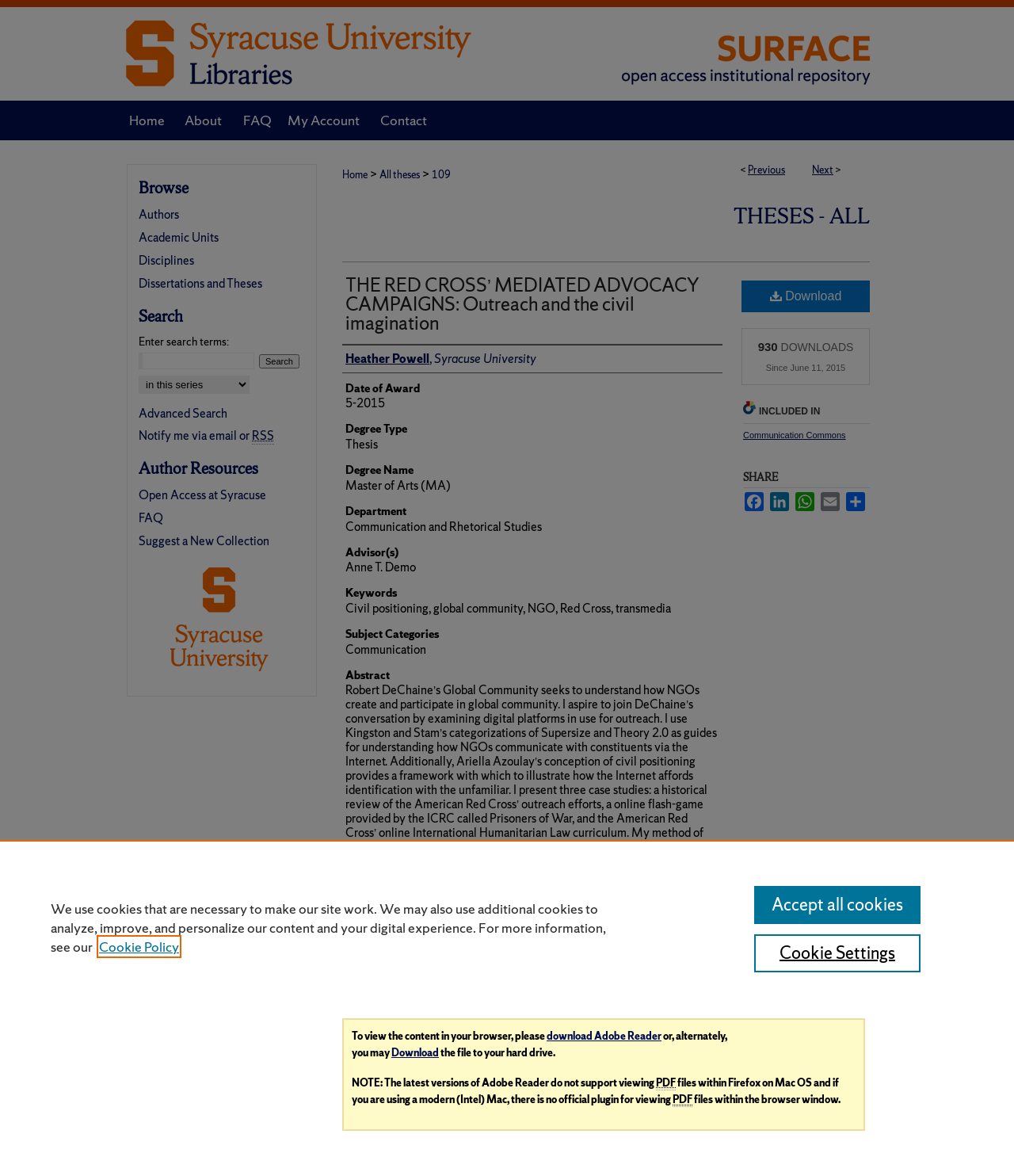Identify the bounding box coordinates of the area you need to click to perform the following instruction: "Click the 'Menu' link".

[0.953, 0.0, 1.0, 0.034]